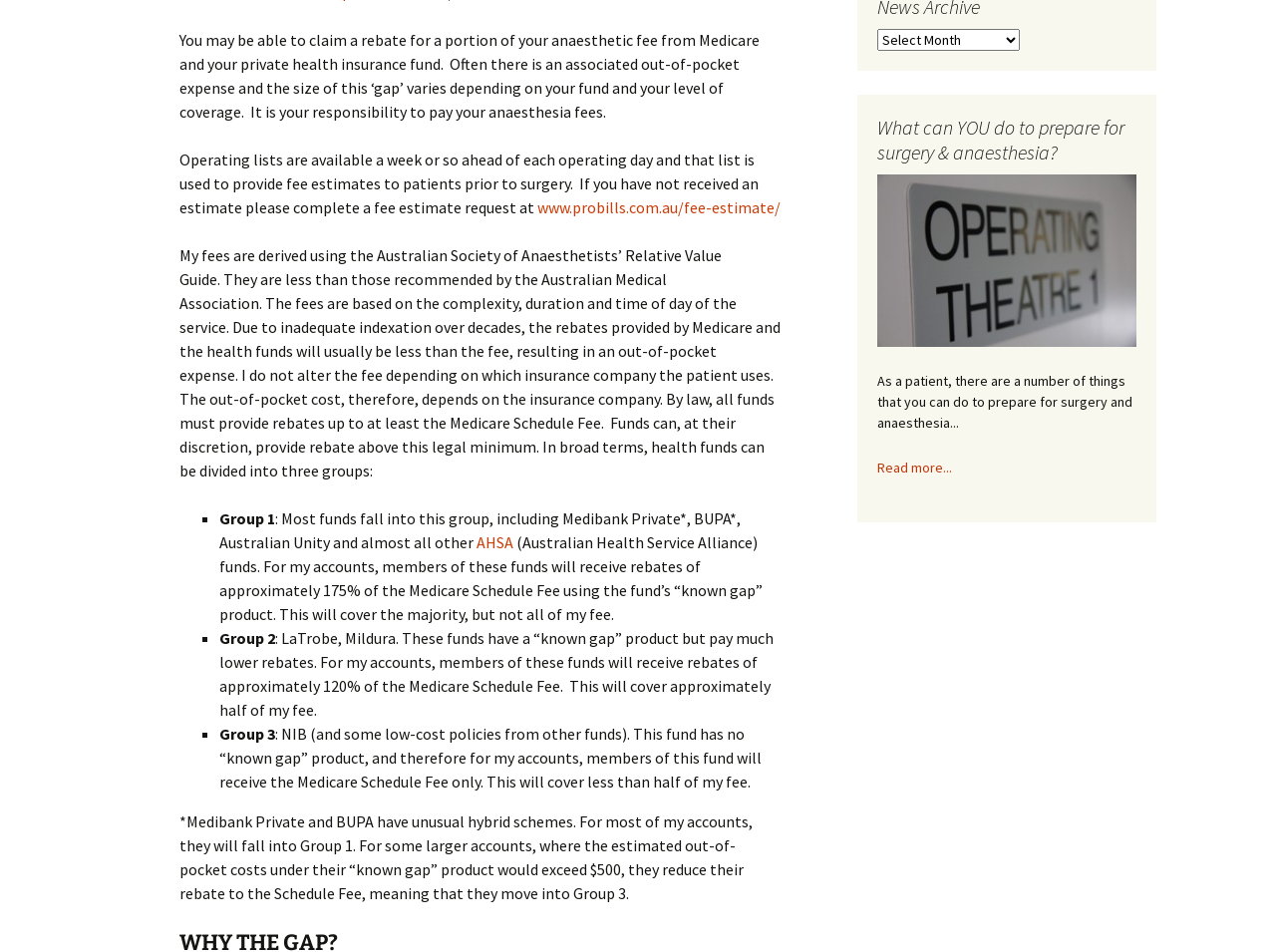Based on the element description: "www.probills.com.au/fee-estimate/", identify the UI element and provide its bounding box coordinates. Use four float numbers between 0 and 1, [left, top, right, bottom].

[0.421, 0.208, 0.612, 0.229]